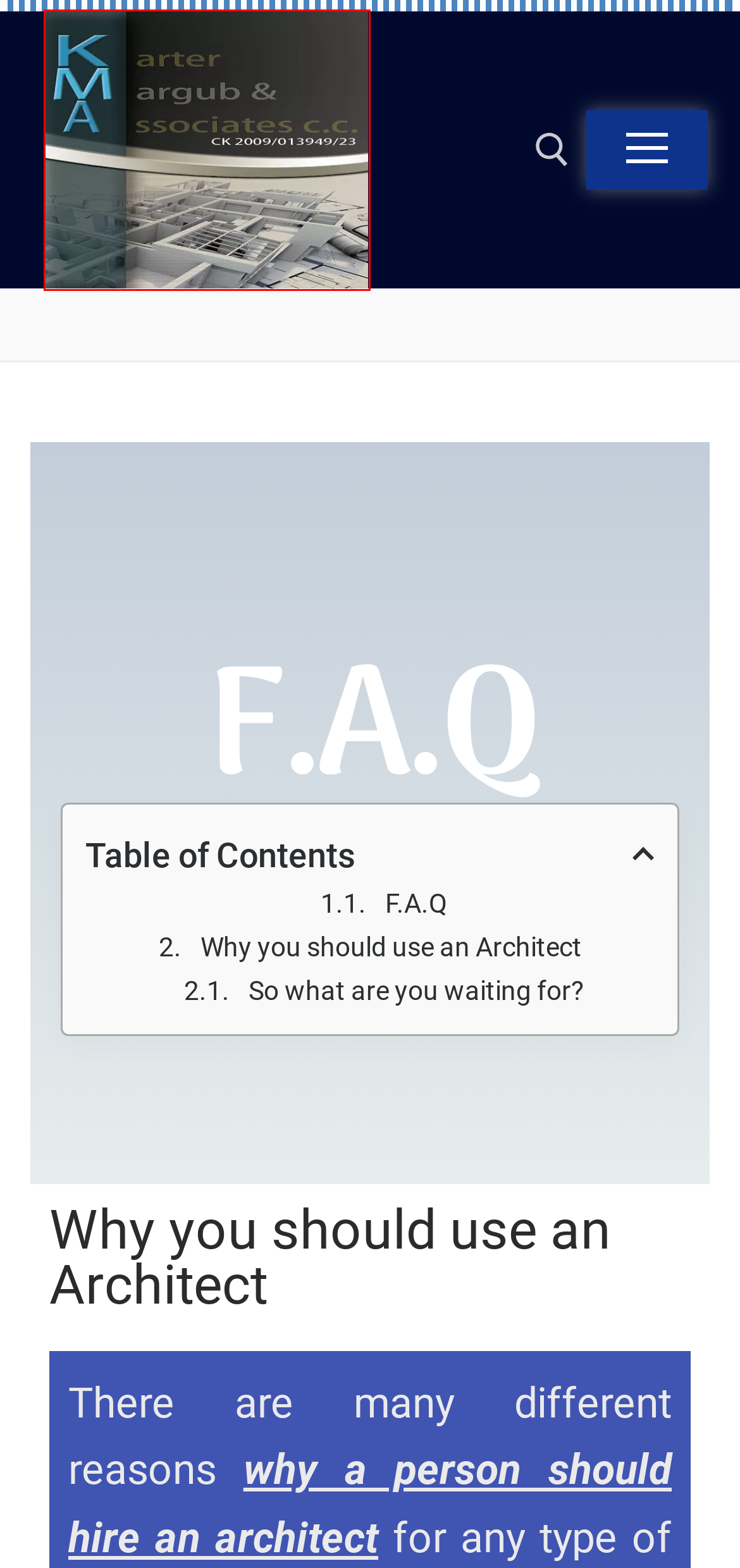Given a screenshot of a webpage featuring a red bounding box, identify the best matching webpage description for the new page after the element within the red box is clicked. Here are the options:
A. Cape Dutch architecture - Karter Margub and Associates
B. Accelerator for WordPress - Seraphinite Solutions
C. Small Scale Solar Book – To Catch the Sun - Karter Margub and Associates
D. Legal
E. Game and Bush lodge designers
F. Western Capes Route 62 and historic Architecture - Karter Margub and Associates
G. Top-Rated Web Hosting Services in South Africa
H. PAIA - Promotion of Access to Information Act

E